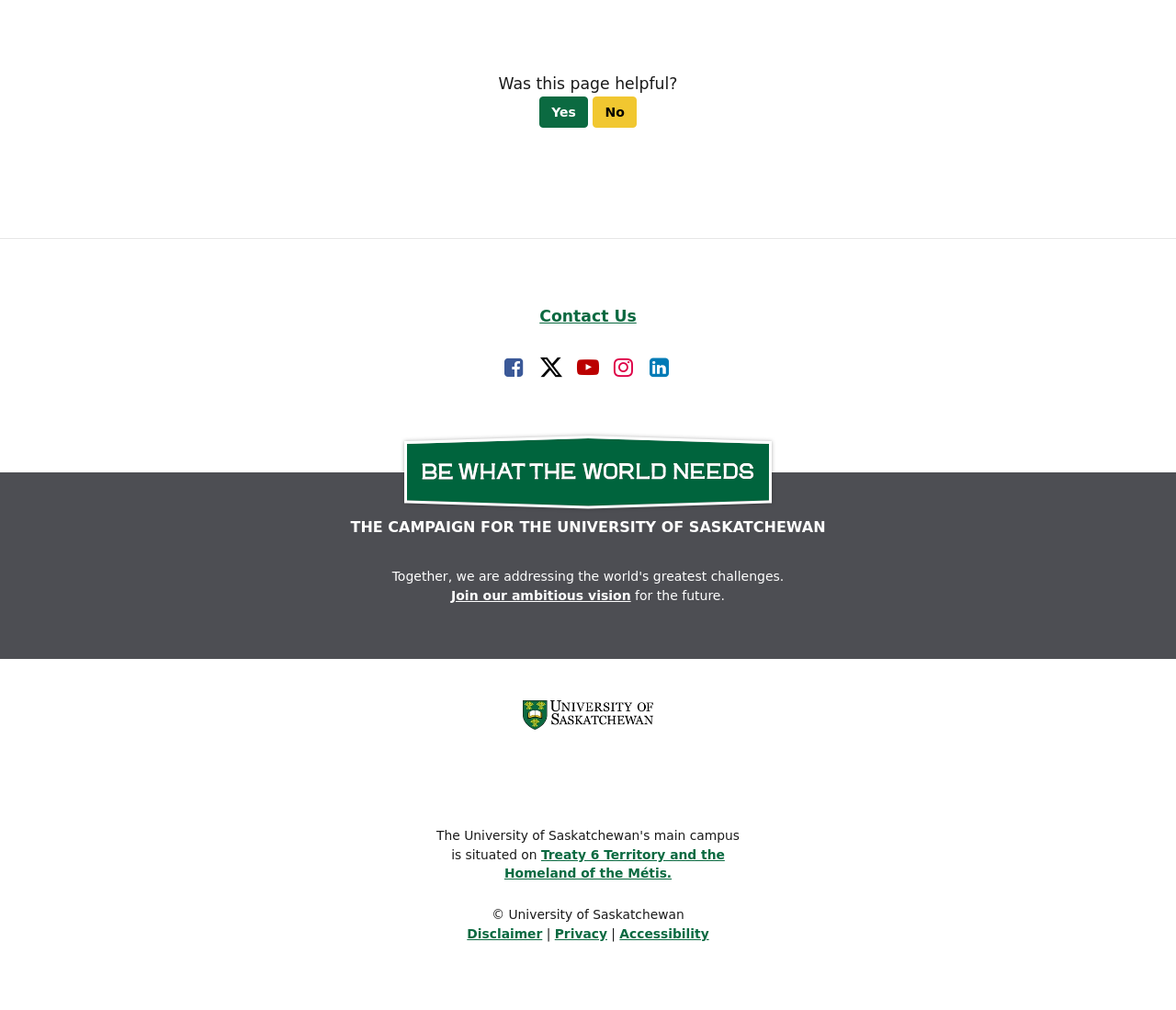From the element description: "Join our ambitious vision", extract the bounding box coordinates of the UI element. The coordinates should be expressed as four float numbers between 0 and 1, in the order [left, top, right, bottom].

[0.384, 0.582, 0.536, 0.597]